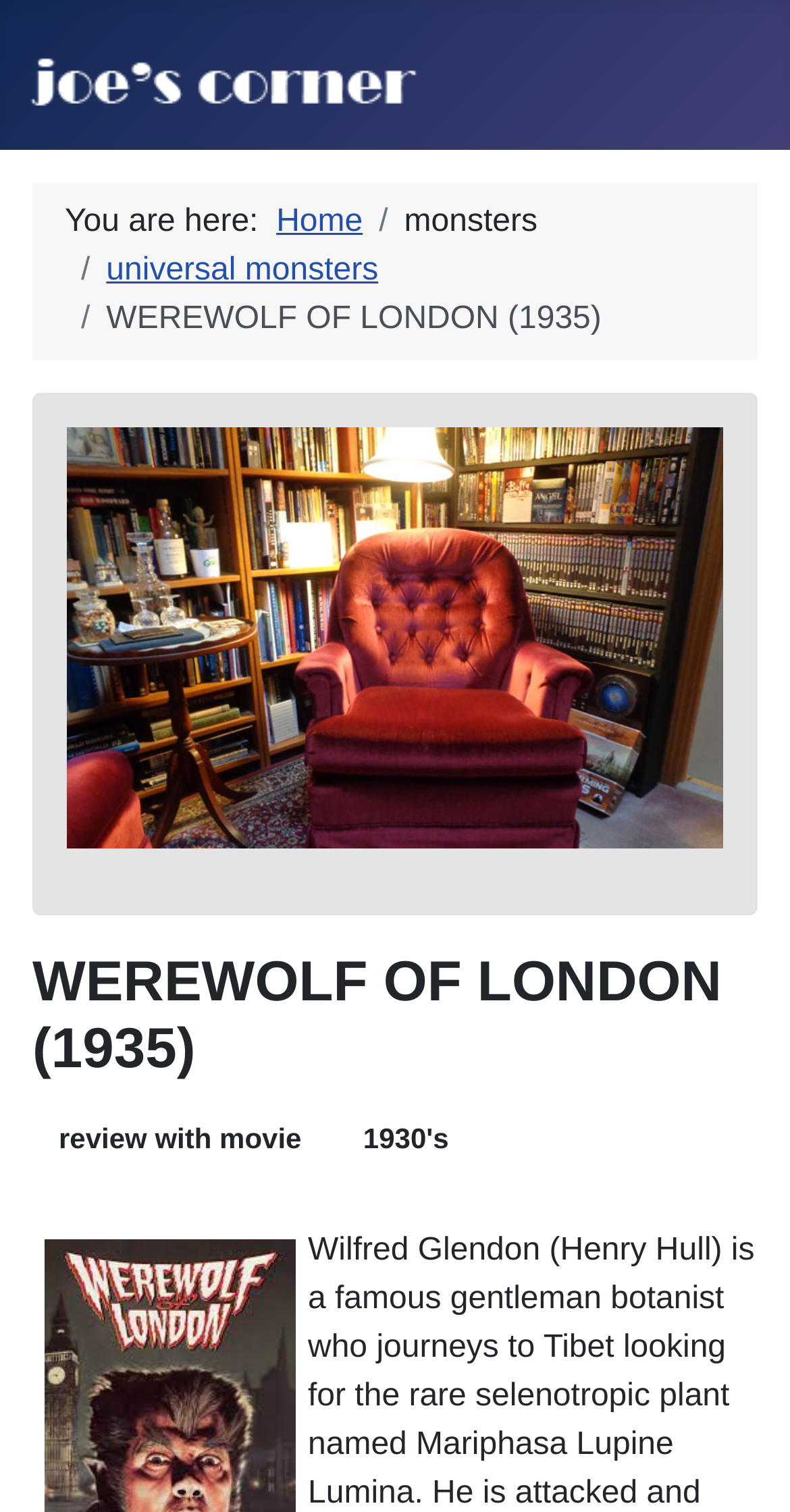Determine and generate the text content of the webpage's headline.

WEREWOLF OF LONDON (1935)